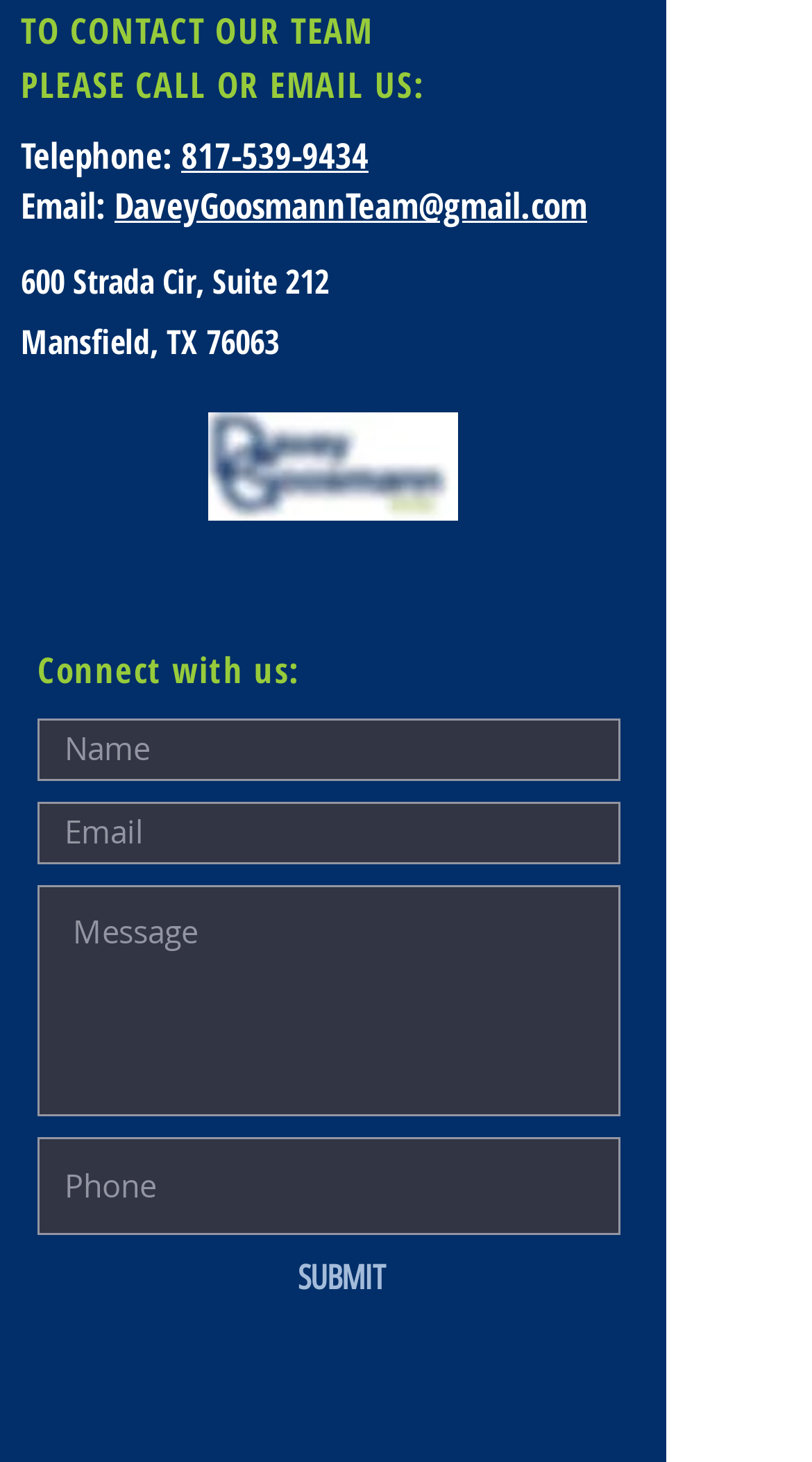Using the element description provided, determine the bounding box coordinates in the format (top-left x, top-left y, bottom-right x, bottom-right y). Ensure that all values are floating point numbers between 0 and 1. Element description: Old Site

None